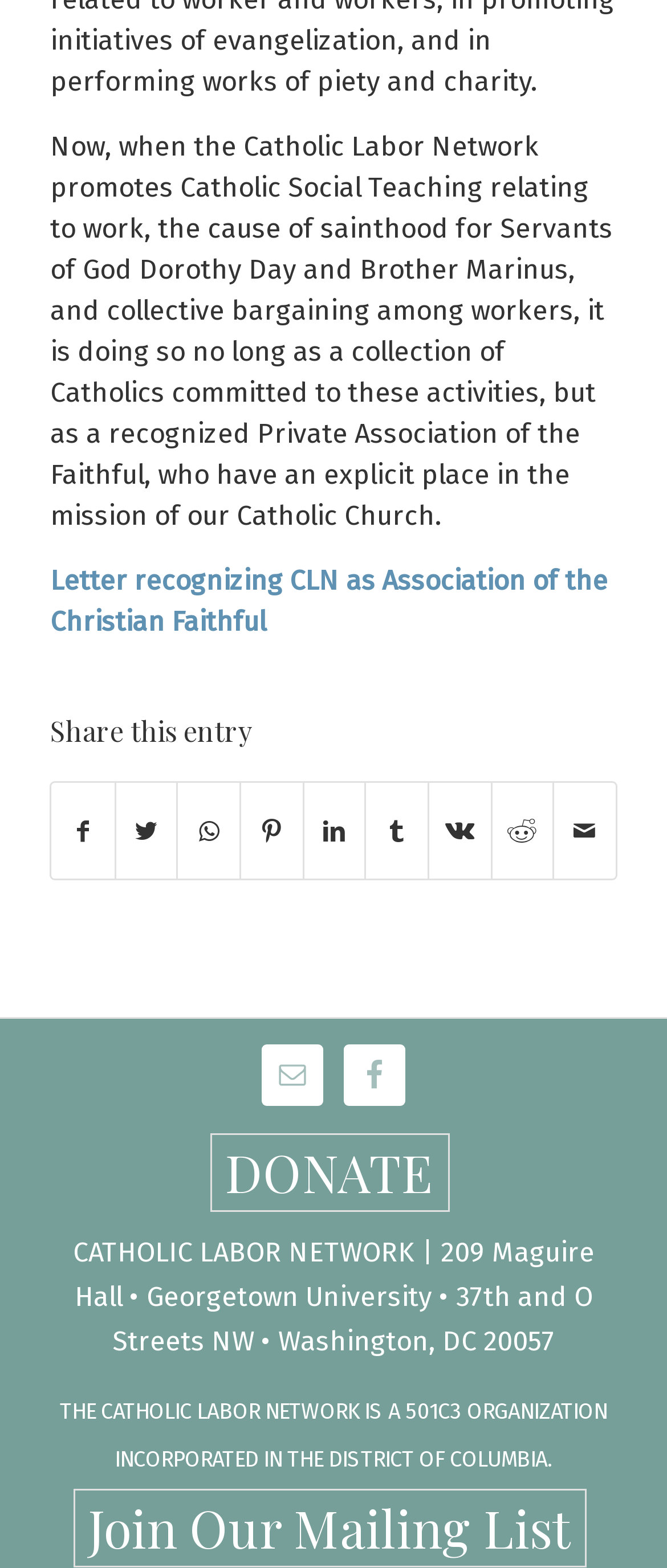Please identify the bounding box coordinates of the clickable region that I should interact with to perform the following instruction: "Send an email". The coordinates should be expressed as four float numbers between 0 and 1, i.e., [left, top, right, bottom].

[0.392, 0.666, 0.485, 0.705]